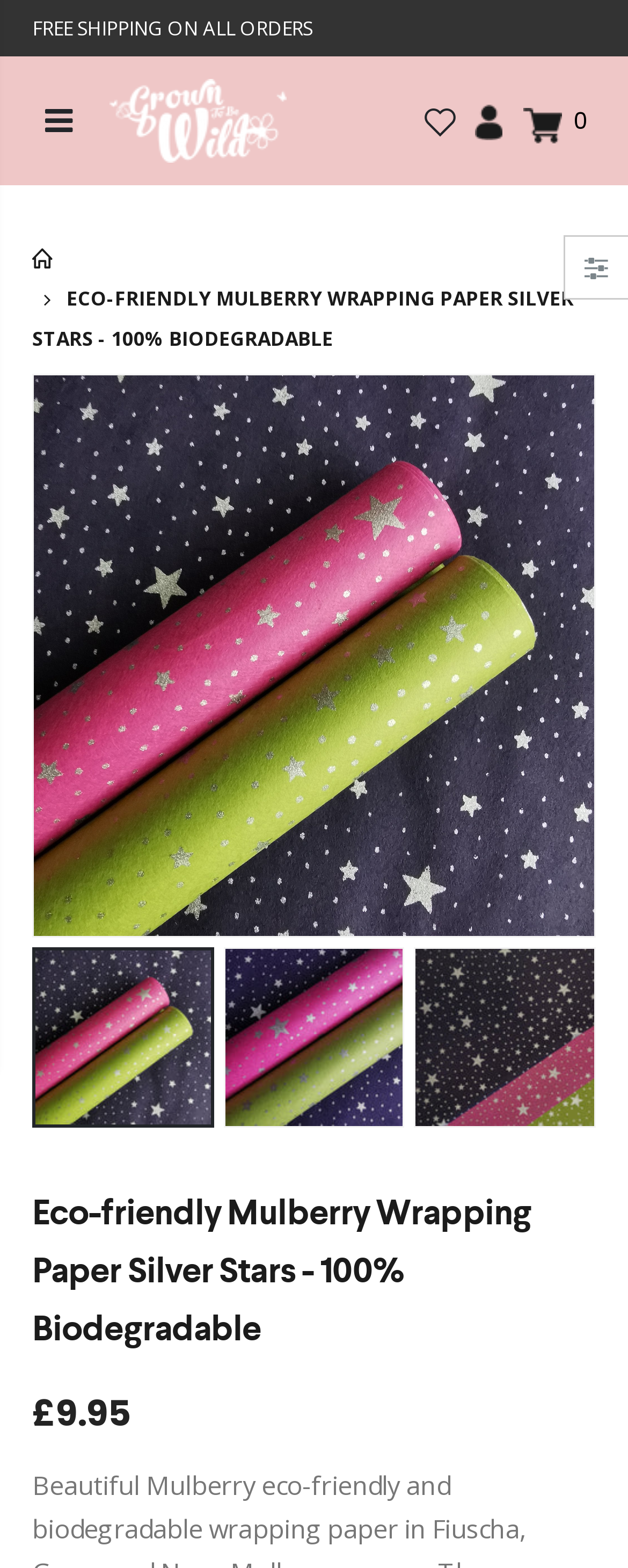How many shipping options are shown?
Refer to the screenshot and respond with a concise word or phrase.

3